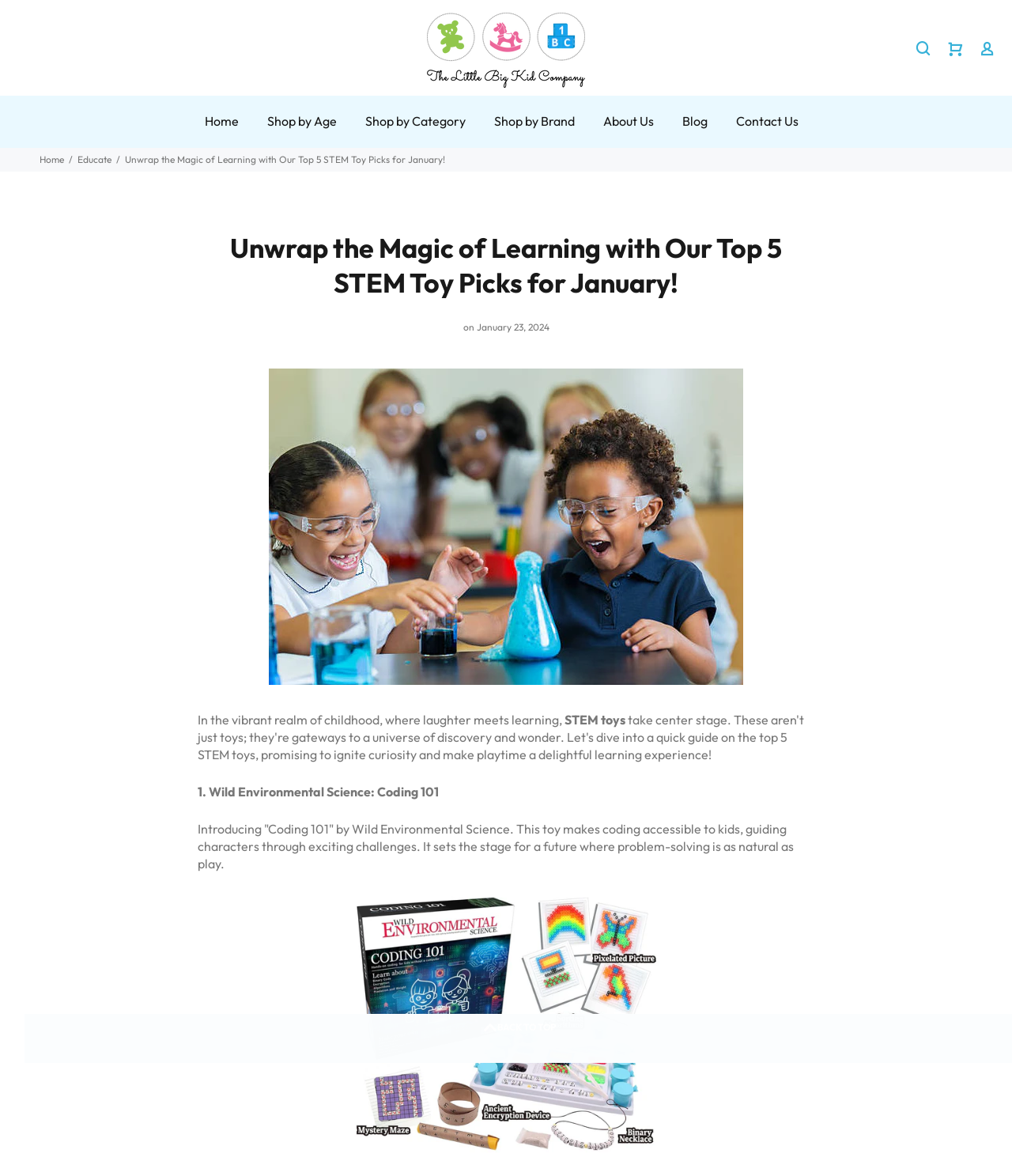Identify the bounding box coordinates of the region that should be clicked to execute the following instruction: "Explore the 'Shop by Age' section".

[0.25, 0.081, 0.346, 0.125]